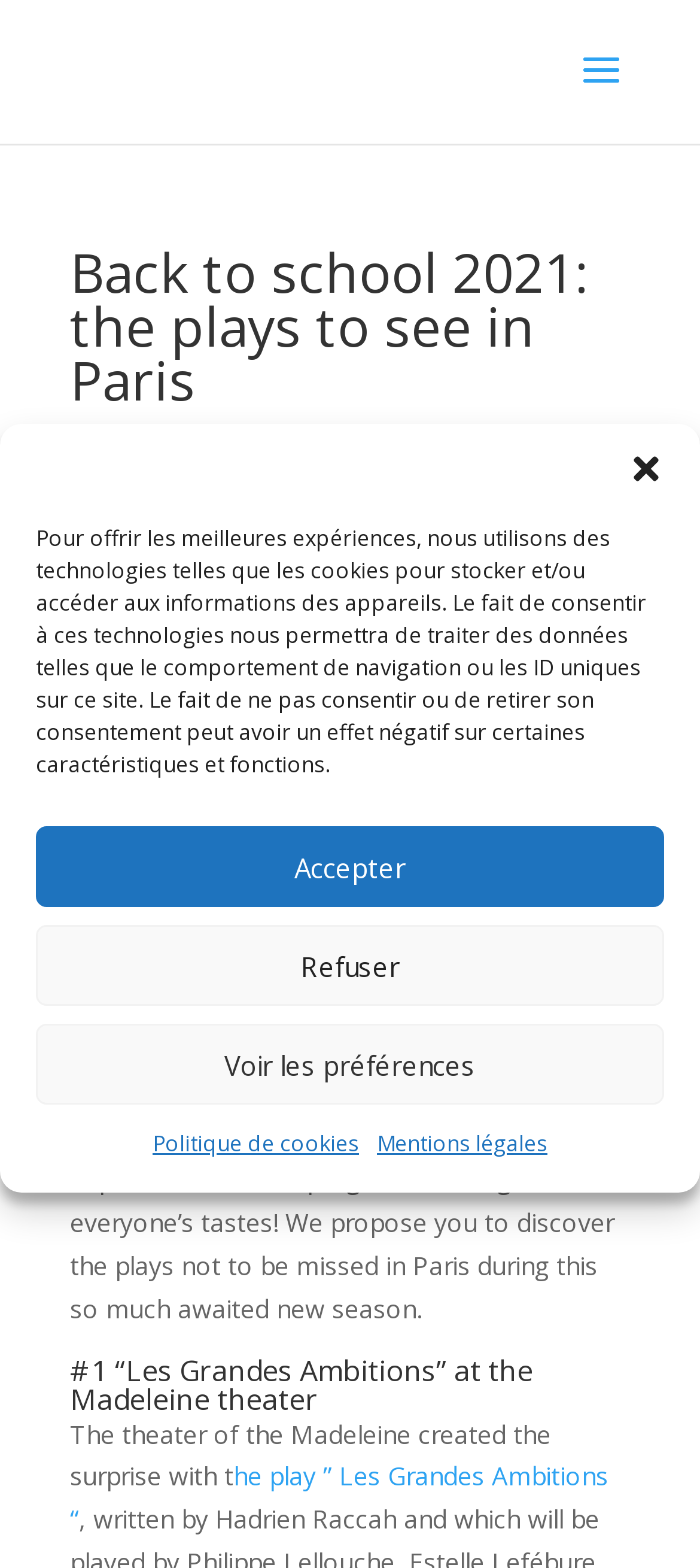What is the topic of the article?
Using the information from the image, give a concise answer in one word or a short phrase.

Back to school 2021